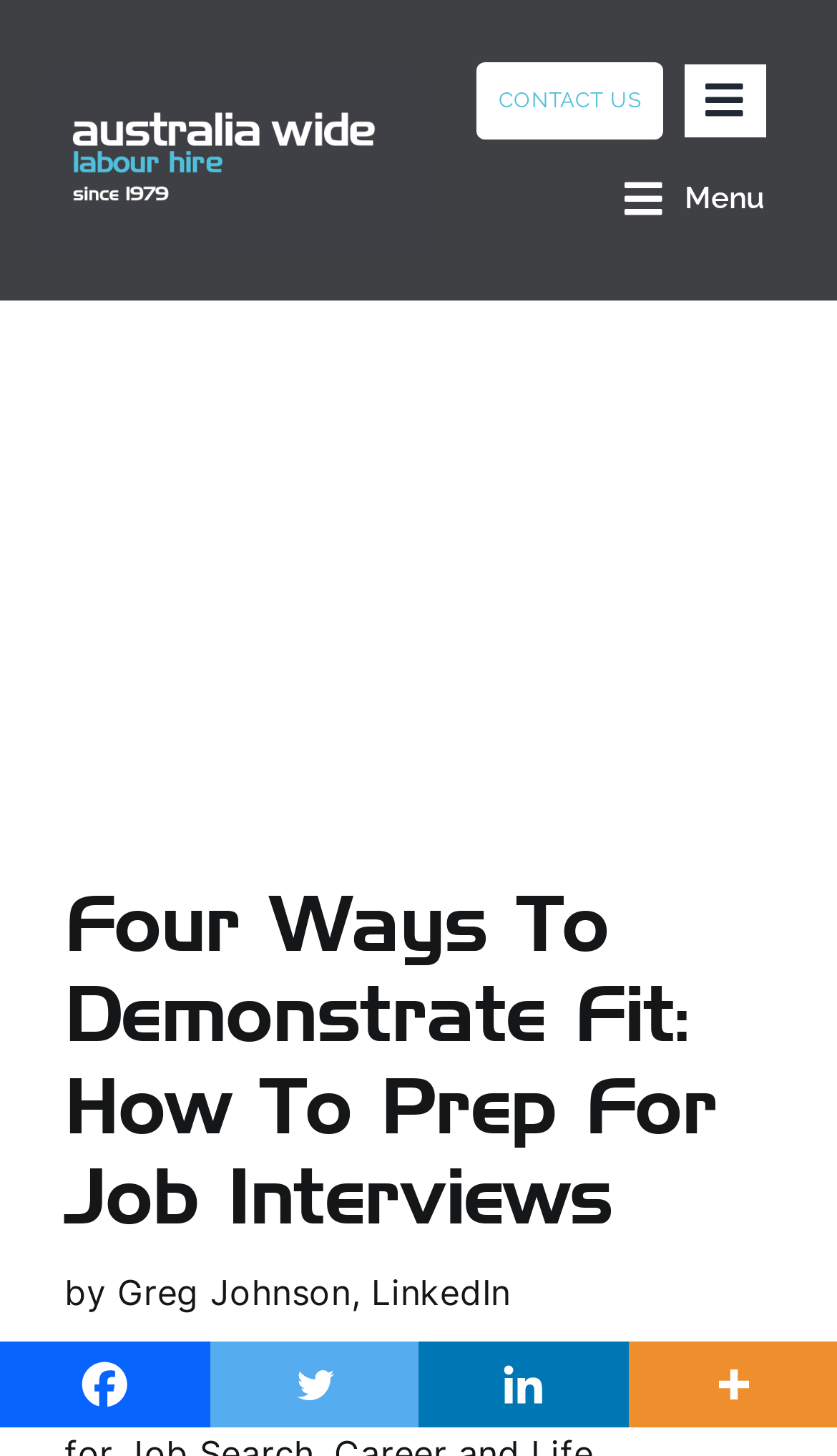Explain the webpage in detail, including its primary components.

This webpage appears to be a blog post or article page. At the top left, there is a logo of "Australia Wide Labour" accompanied by a link to the homepage. To the right of the logo, there are links to "CONTACT US" and a mobile navigation menu. 

Below the top section, there is a header block flyout menu that contains a link to a menu. 

The main content of the page is a blog post titled "Four Ways To Demonstrate Fit: How To Prep For Job Interviews" written by Greg Johnson, which is posted on LinkedIn. The article is positioned in the middle of the page, spanning almost the entire width.

At the bottom of the page, there are four social media links to Facebook, Twitter, LinkedIn, and More, each accompanied by an image. These links are repeated multiple times, but they are all positioned at the bottom of the page.